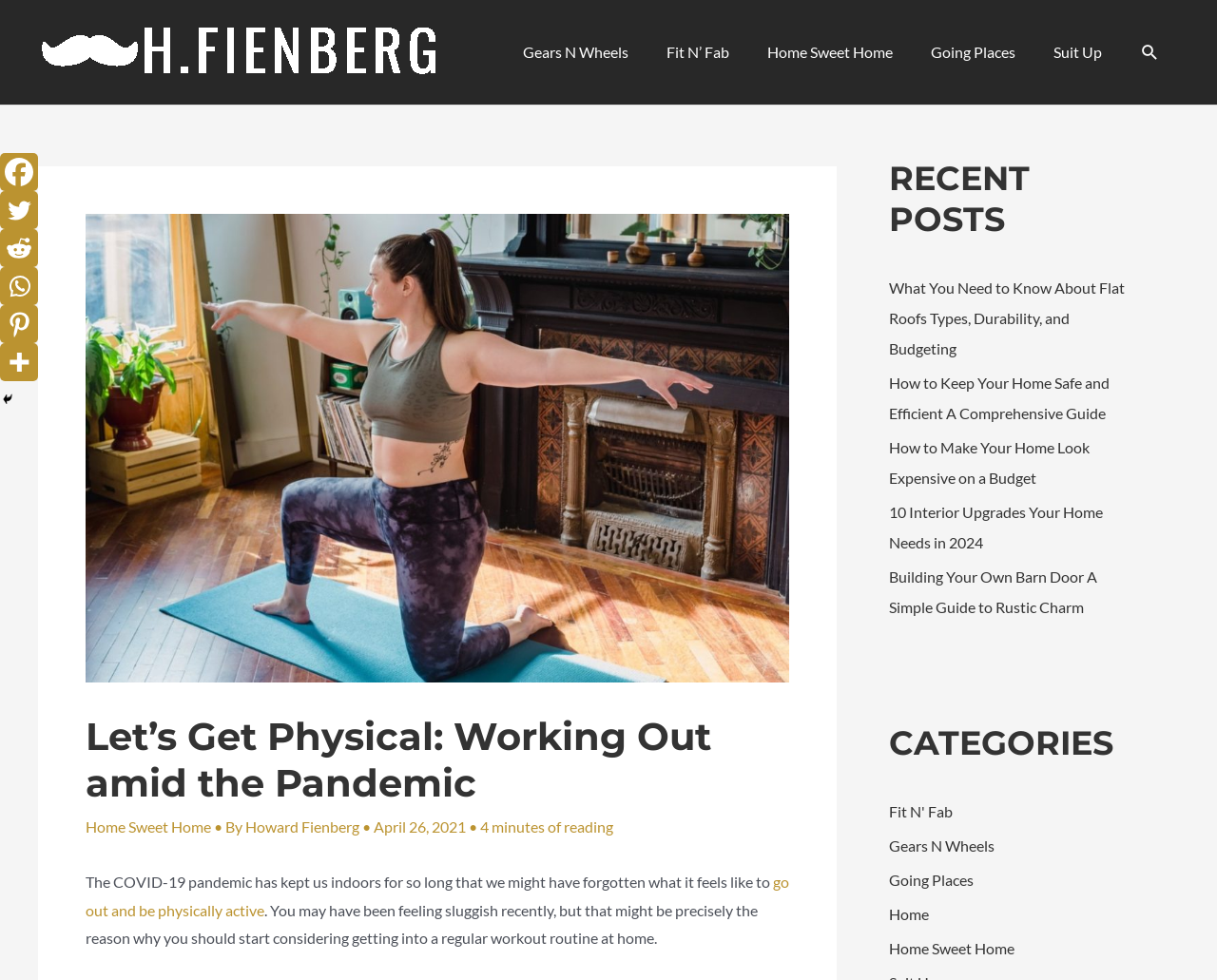Identify the bounding box coordinates of the element that should be clicked to fulfill this task: "Share this article on Facebook". The coordinates should be provided as four float numbers between 0 and 1, i.e., [left, top, right, bottom].

[0.0, 0.156, 0.031, 0.195]